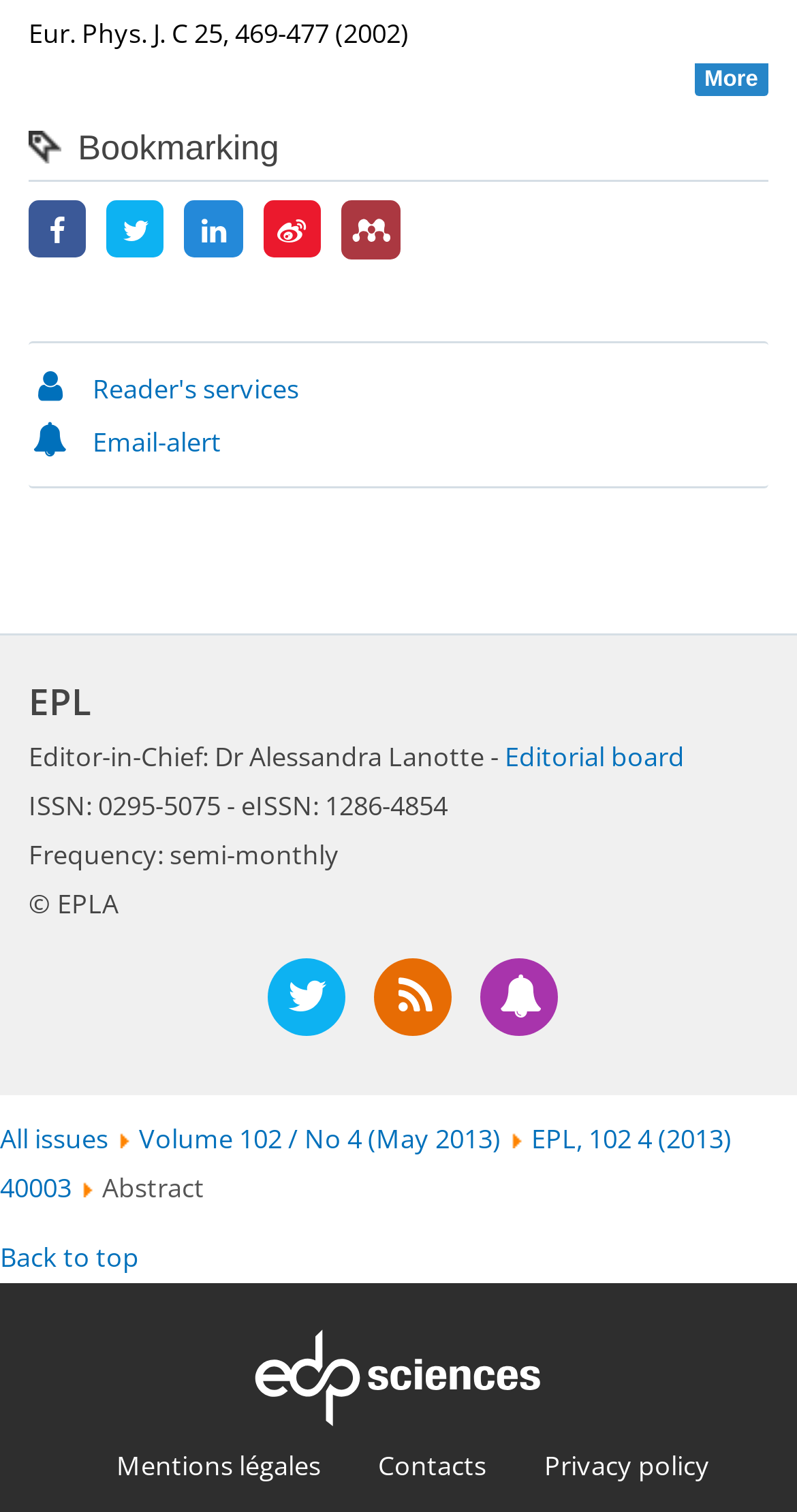Refer to the image and provide a thorough answer to this question:
What is the frequency of the journal?

I found the answer by reading the static text 'Frequency: semi-monthly' which is located in the middle of the webpage, providing information about the journal's publication frequency.